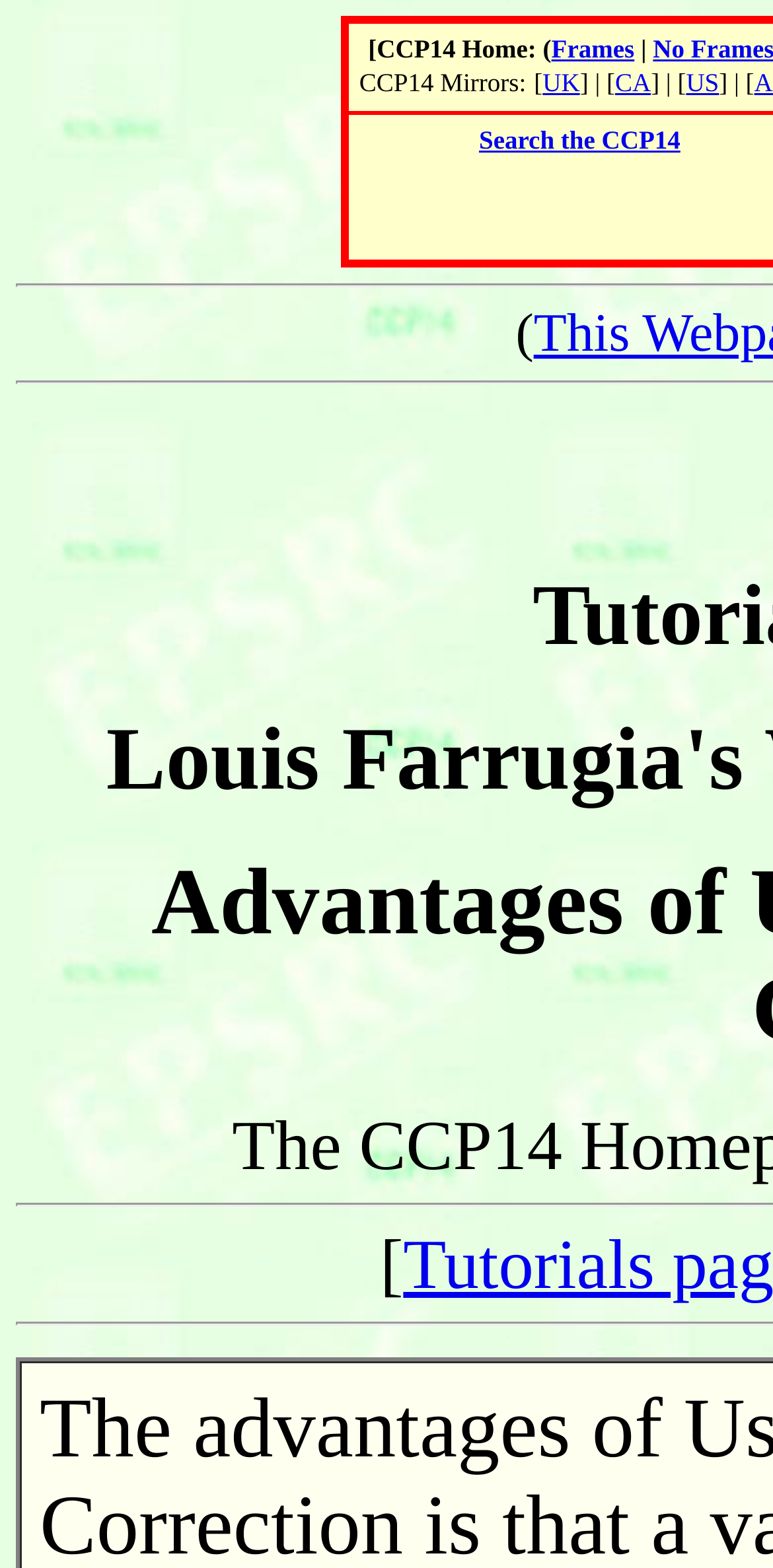Determine the bounding box for the UI element as described: "Search the CCP14". The coordinates should be represented as four float numbers between 0 and 1, formatted as [left, top, right, bottom].

[0.62, 0.08, 0.88, 0.099]